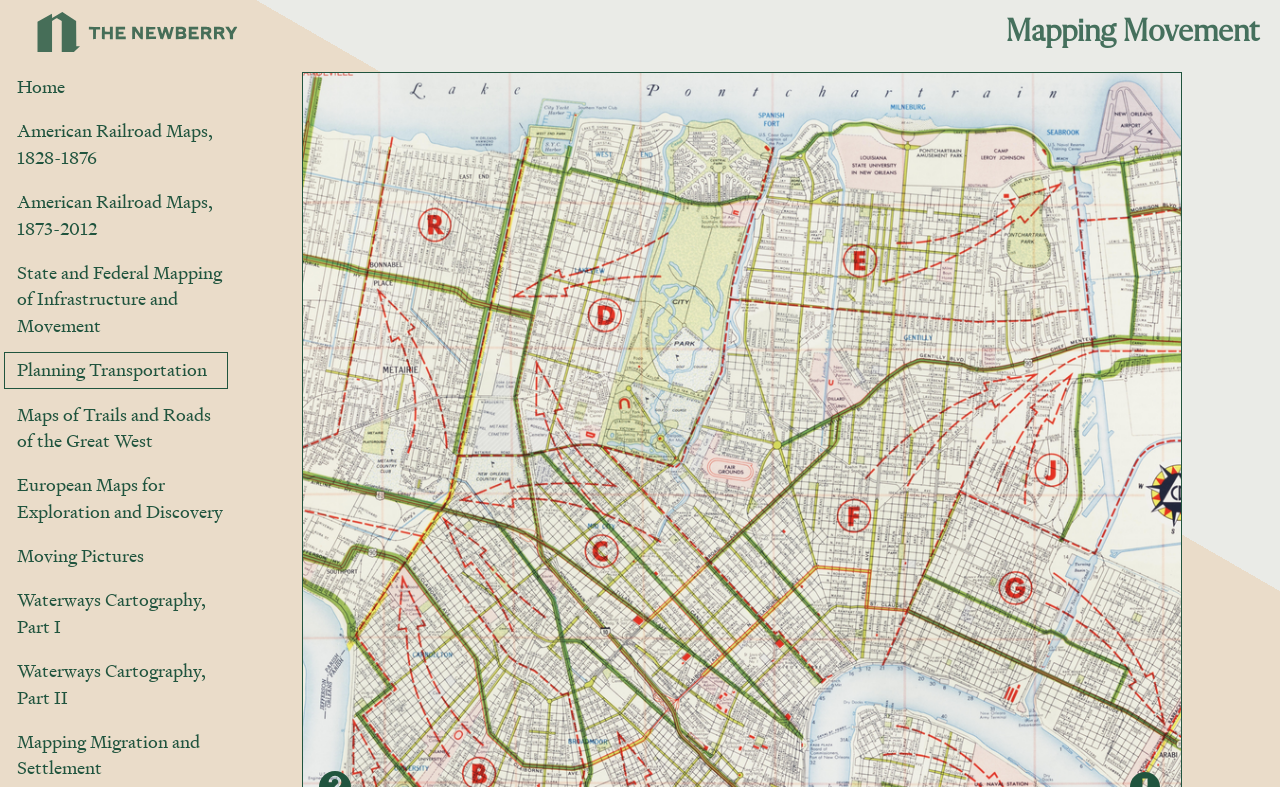What is the first link on the top right?
Please give a detailed and elaborate explanation in response to the question.

I looked at the top right of the webpage and found the first link, which is 'Link to Newberry Library's home page'.